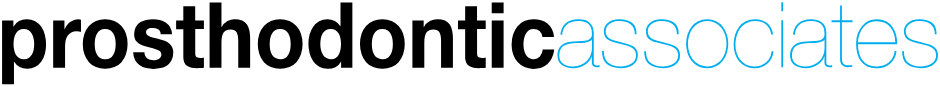Explain the contents of the image with as much detail as possible.

This image features the stylized text "prosthodontic associates," showcasing the name of a dental practice. The word "prosthodontic" is presented in a bold, black font, emphasizing the significance of prosthodontics in restorative dentistry. In contrast, the word "associates" is rendered in a lighter, blue font, complementing the bold type while highlighting the collaborative nature of the dental team. This typographical design effectively conveys professionalism and expertise in the field of prosthodontics, emphasizing the practice's commitment to restoring smiles and enhancing oral health.